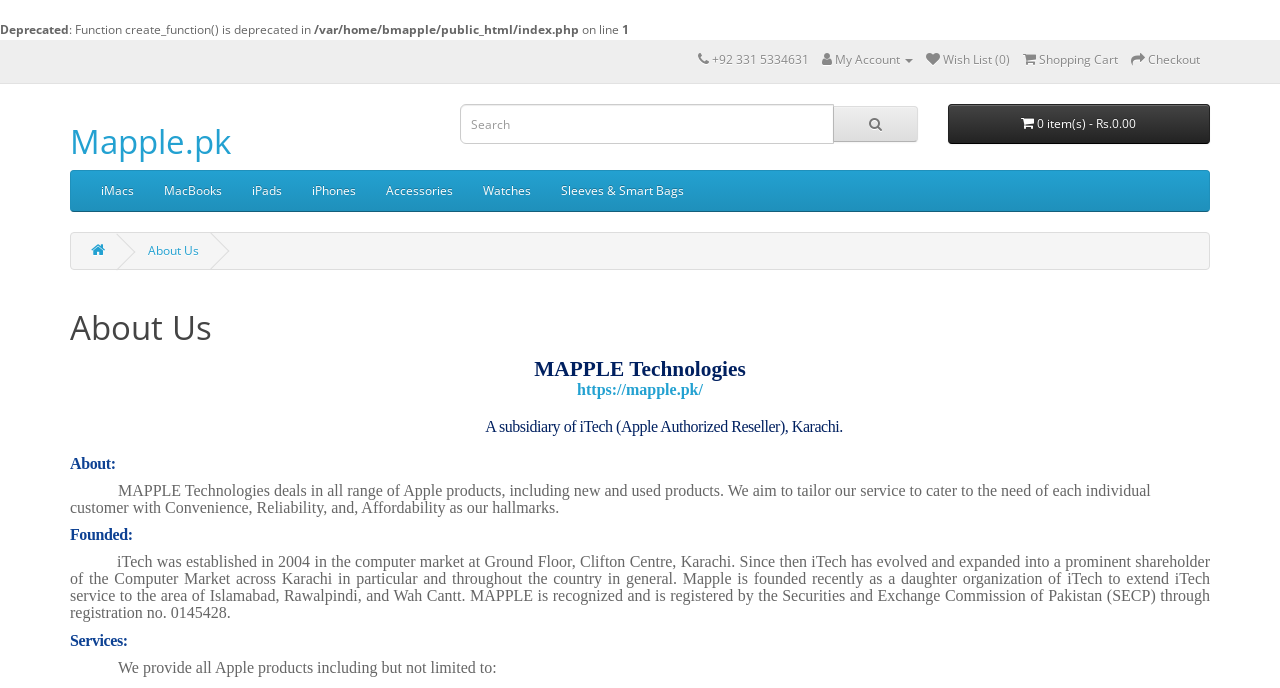Identify the bounding box coordinates of the section to be clicked to complete the task described by the following instruction: "Explore iMacs". The coordinates should be four float numbers between 0 and 1, formatted as [left, top, right, bottom].

[0.067, 0.249, 0.116, 0.307]